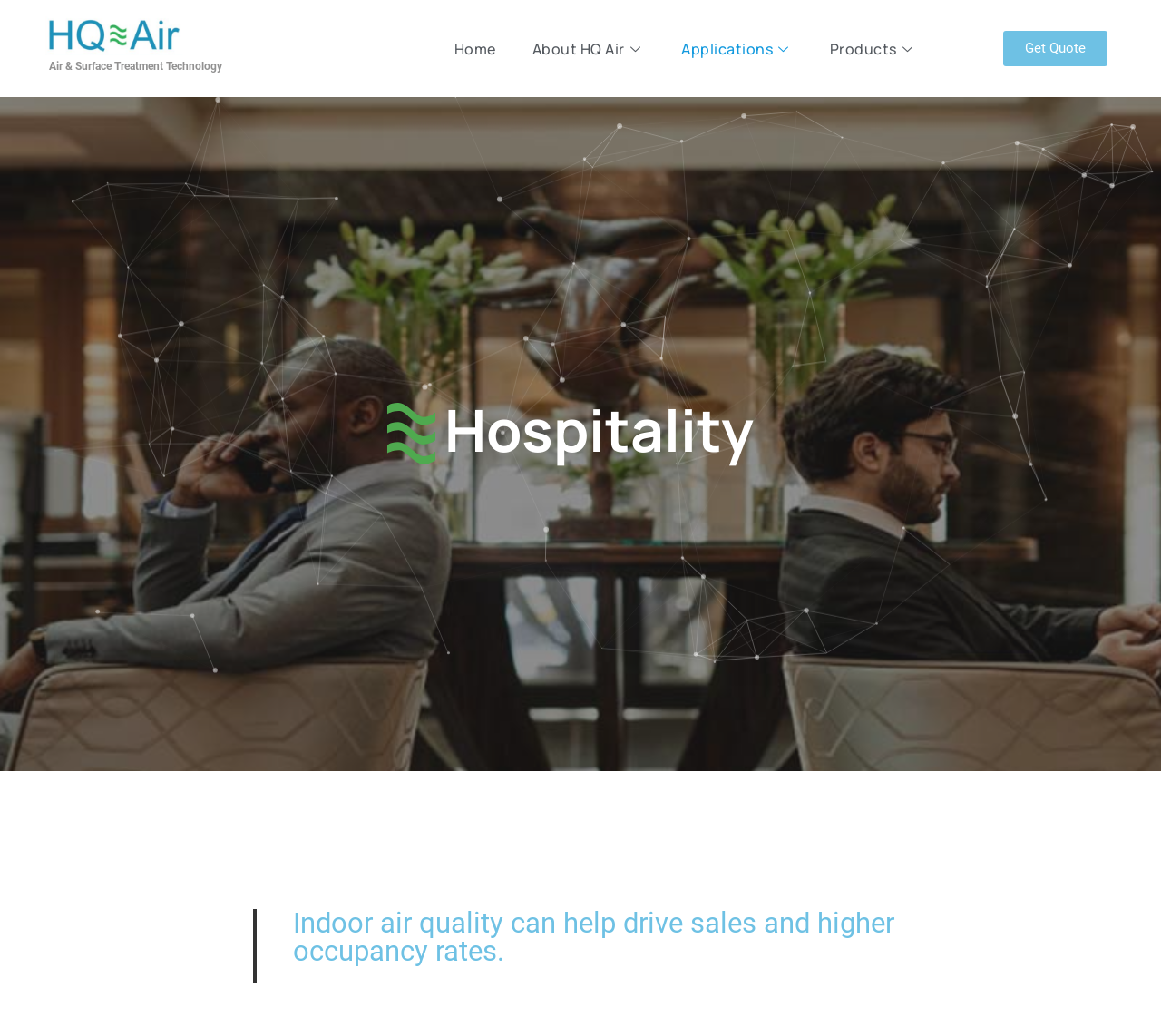Given the description of the UI element: "Get Quote", predict the bounding box coordinates in the form of [left, top, right, bottom], with each value being a float between 0 and 1.

[0.864, 0.029, 0.954, 0.064]